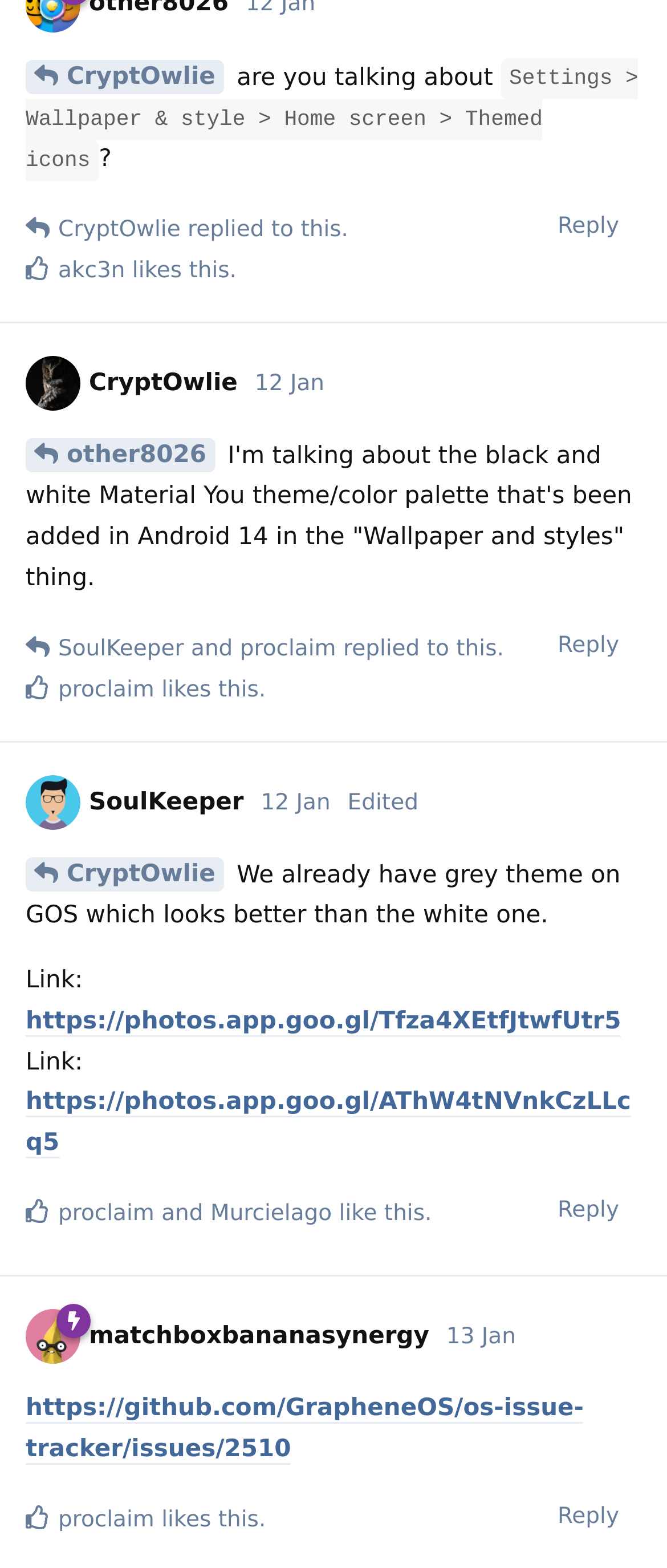Please identify the bounding box coordinates of the clickable area that will fulfill the following instruction: "Click the link to CryptOwlie's profile". The coordinates should be in the format of four float numbers between 0 and 1, i.e., [left, top, right, bottom].

[0.038, 0.235, 0.356, 0.253]